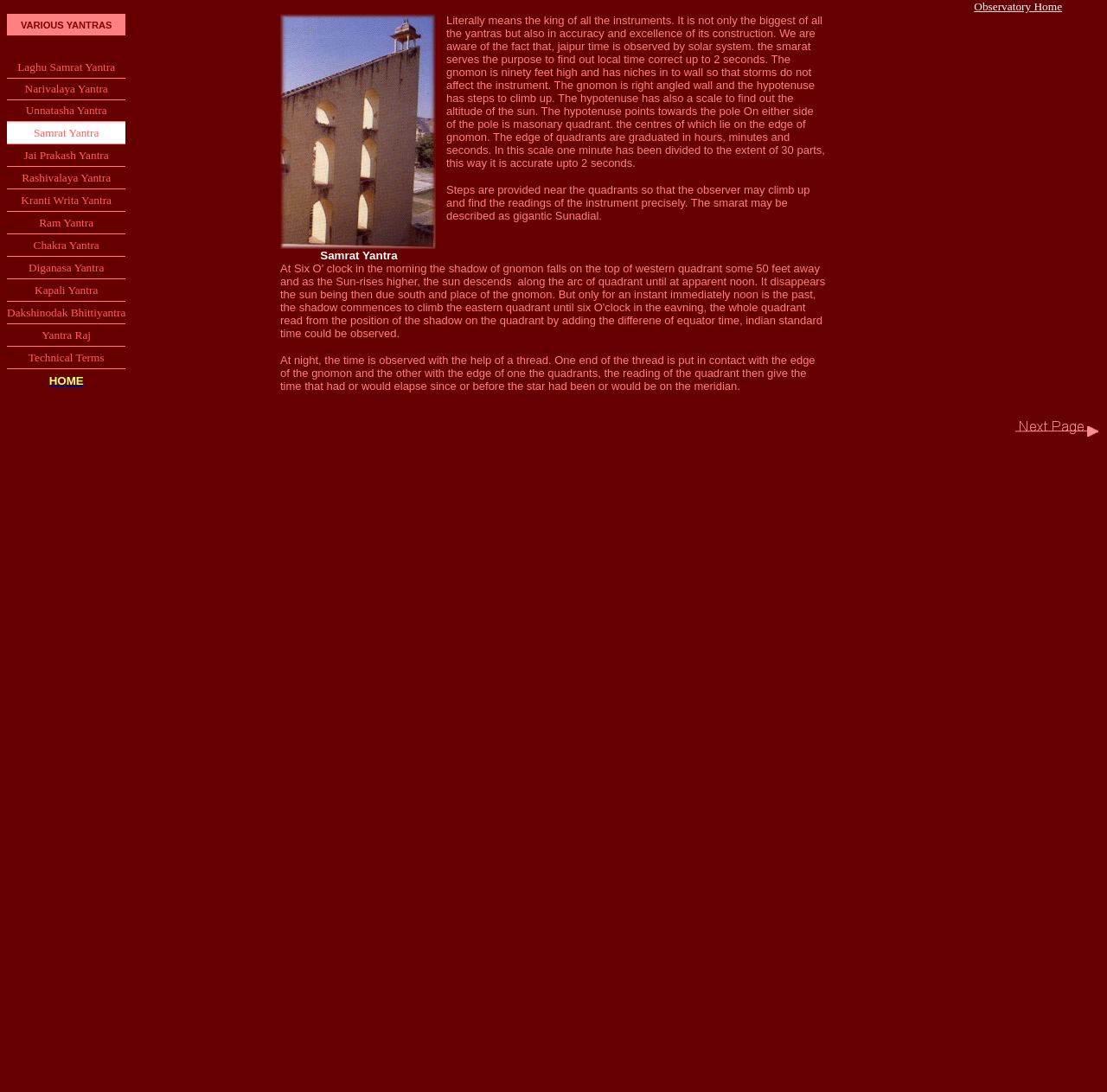Bounding box coordinates must be specified in the format (top-left x, top-left y, bottom-right x, bottom-right y). All values should be floating point numbers between 0 and 1. What are the bounding box coordinates of the UI element described as: Kranti Writa Yantra

[0.019, 0.175, 0.101, 0.189]